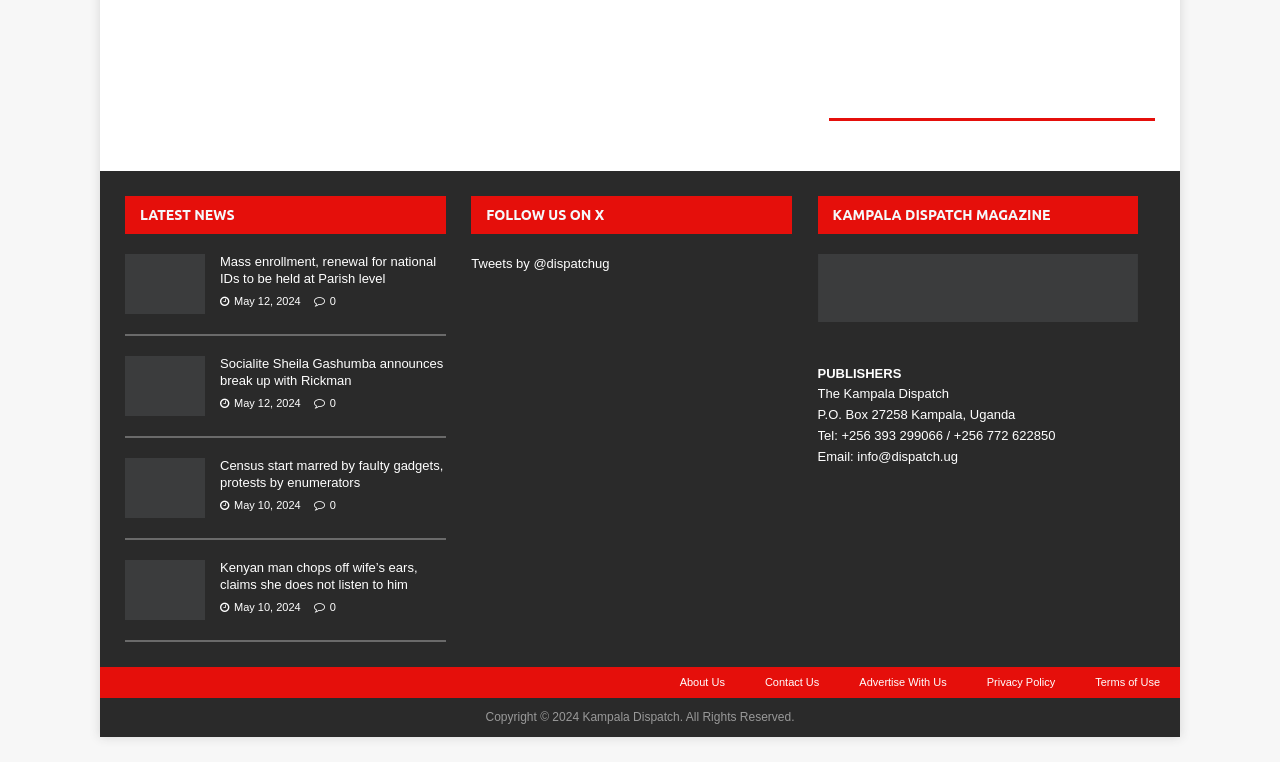What is the latest news category? From the image, respond with a single word or brief phrase.

LATEST NEWS